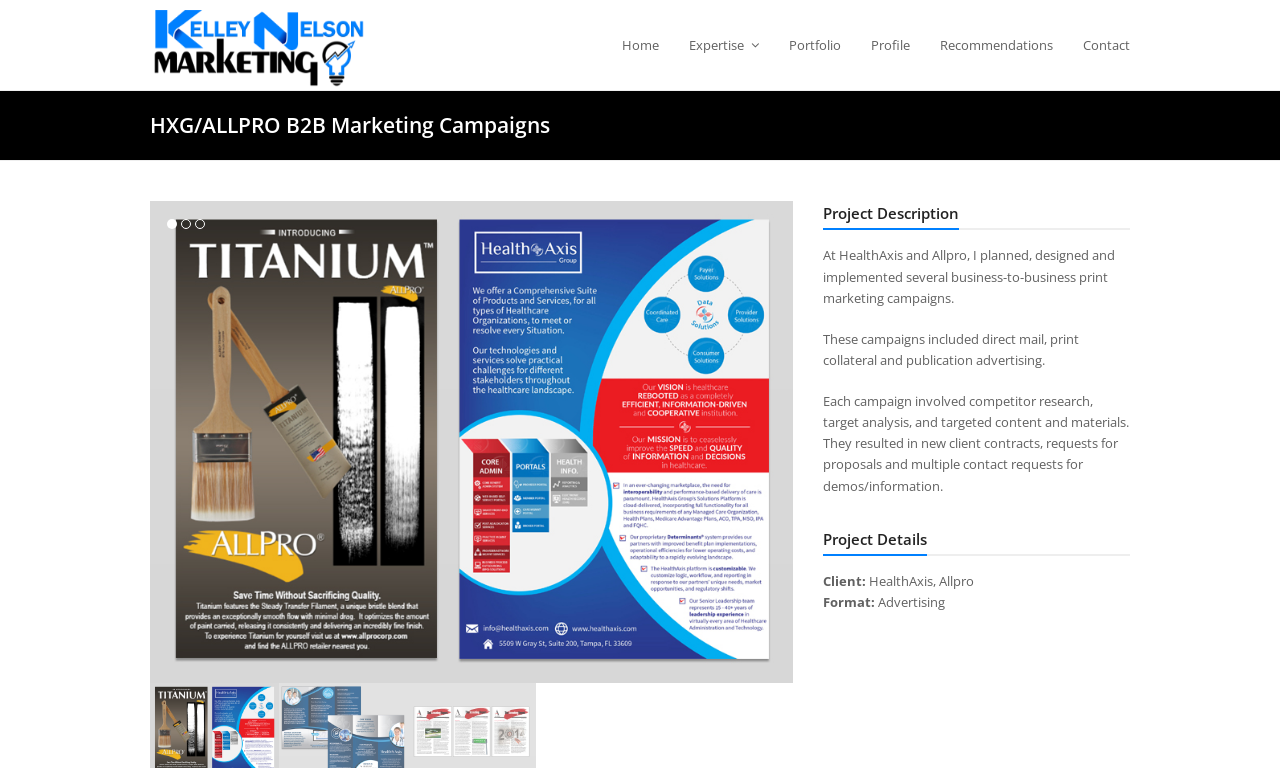Using the element description Inspiration, predict the bounding box coordinates for the UI element. Provide the coordinates in (top-left x, top-left y, bottom-right x, bottom-right y) format with values ranging from 0 to 1.

None